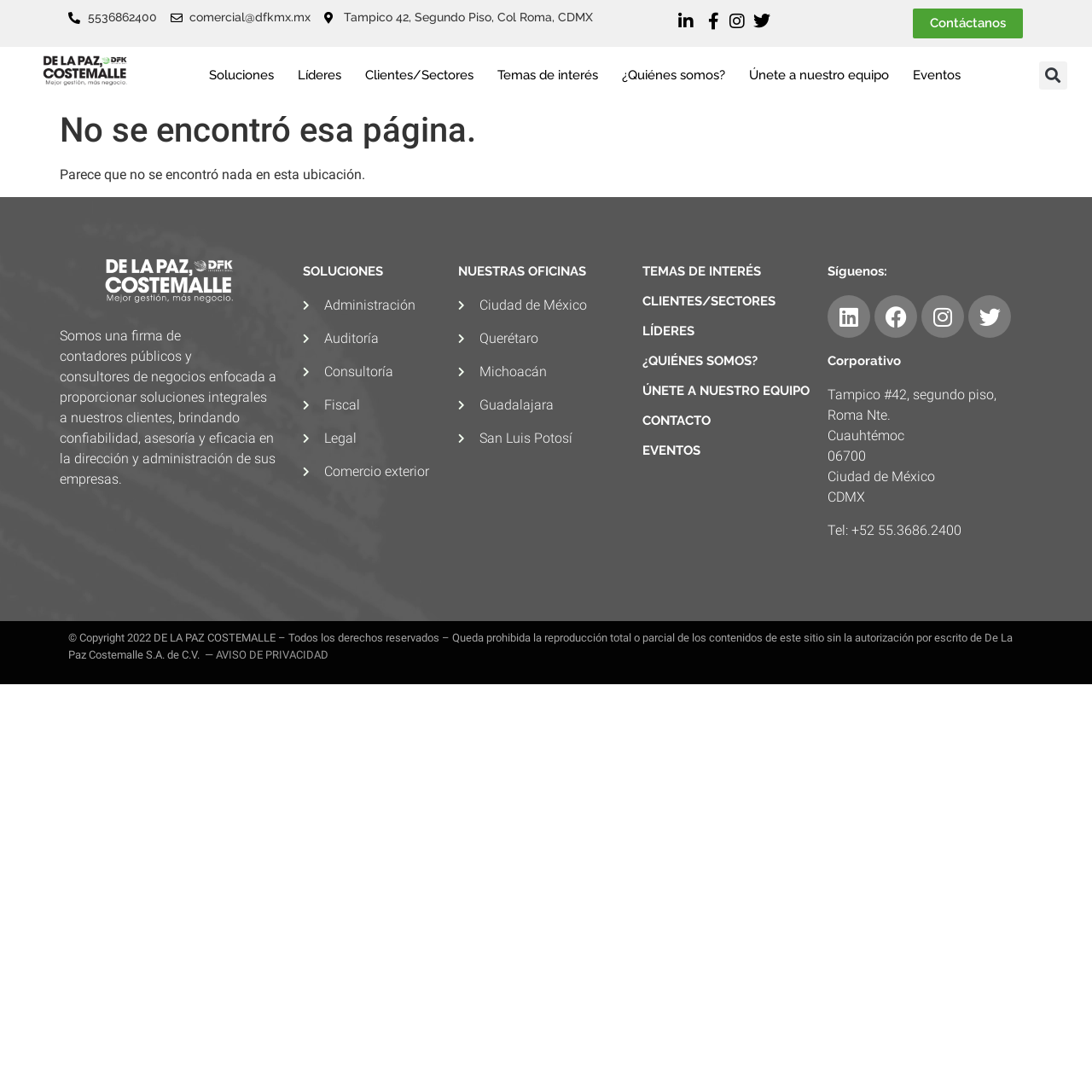Could you locate the bounding box coordinates for the section that should be clicked to accomplish this task: "Follow on Linkedin".

[0.758, 0.271, 0.797, 0.31]